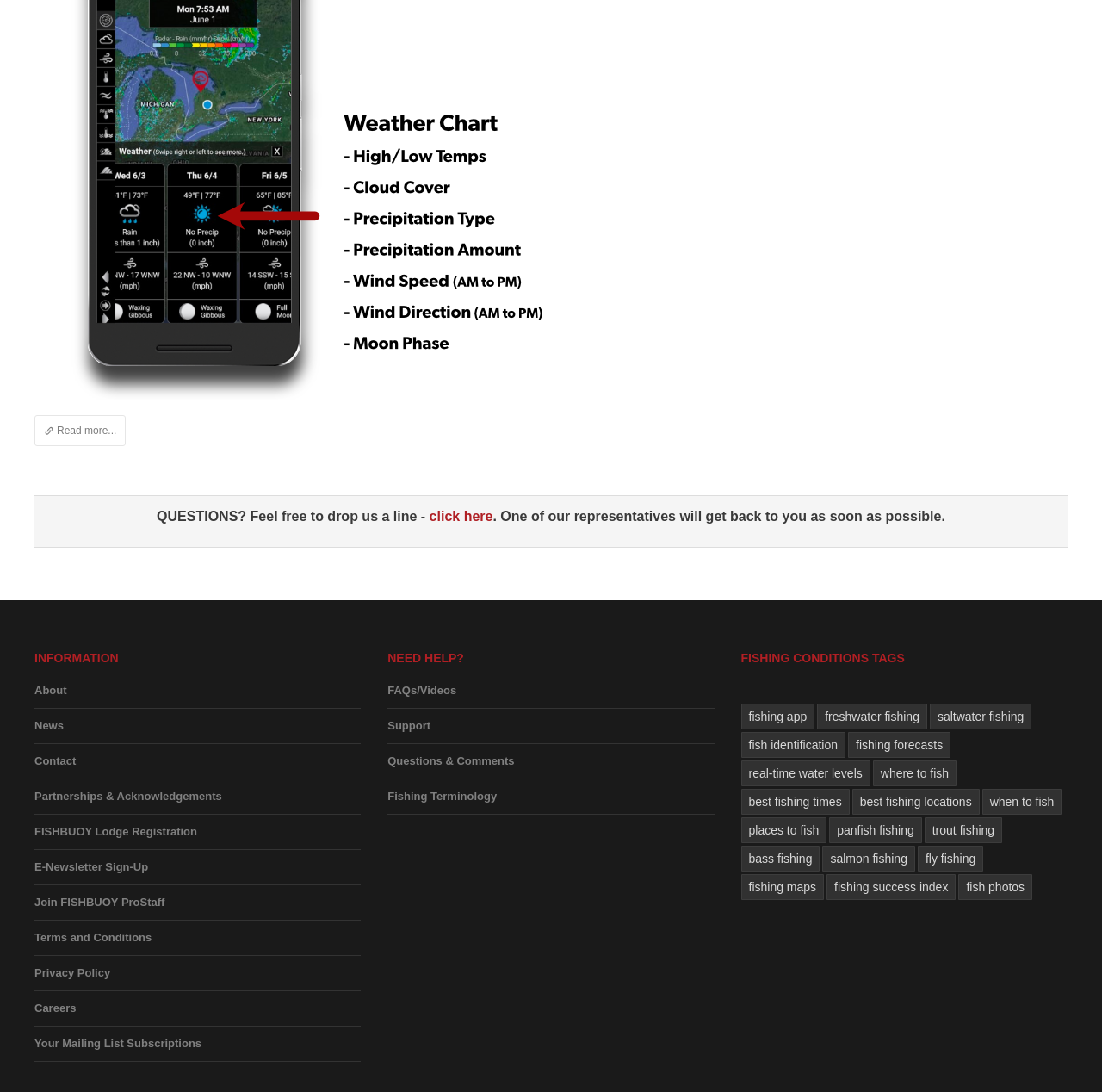Please identify the bounding box coordinates of the clickable area that will fulfill the following instruction: "Explore fishing conditions by clicking 'fishing app'". The coordinates should be in the format of four float numbers between 0 and 1, i.e., [left, top, right, bottom].

[0.672, 0.644, 0.739, 0.668]